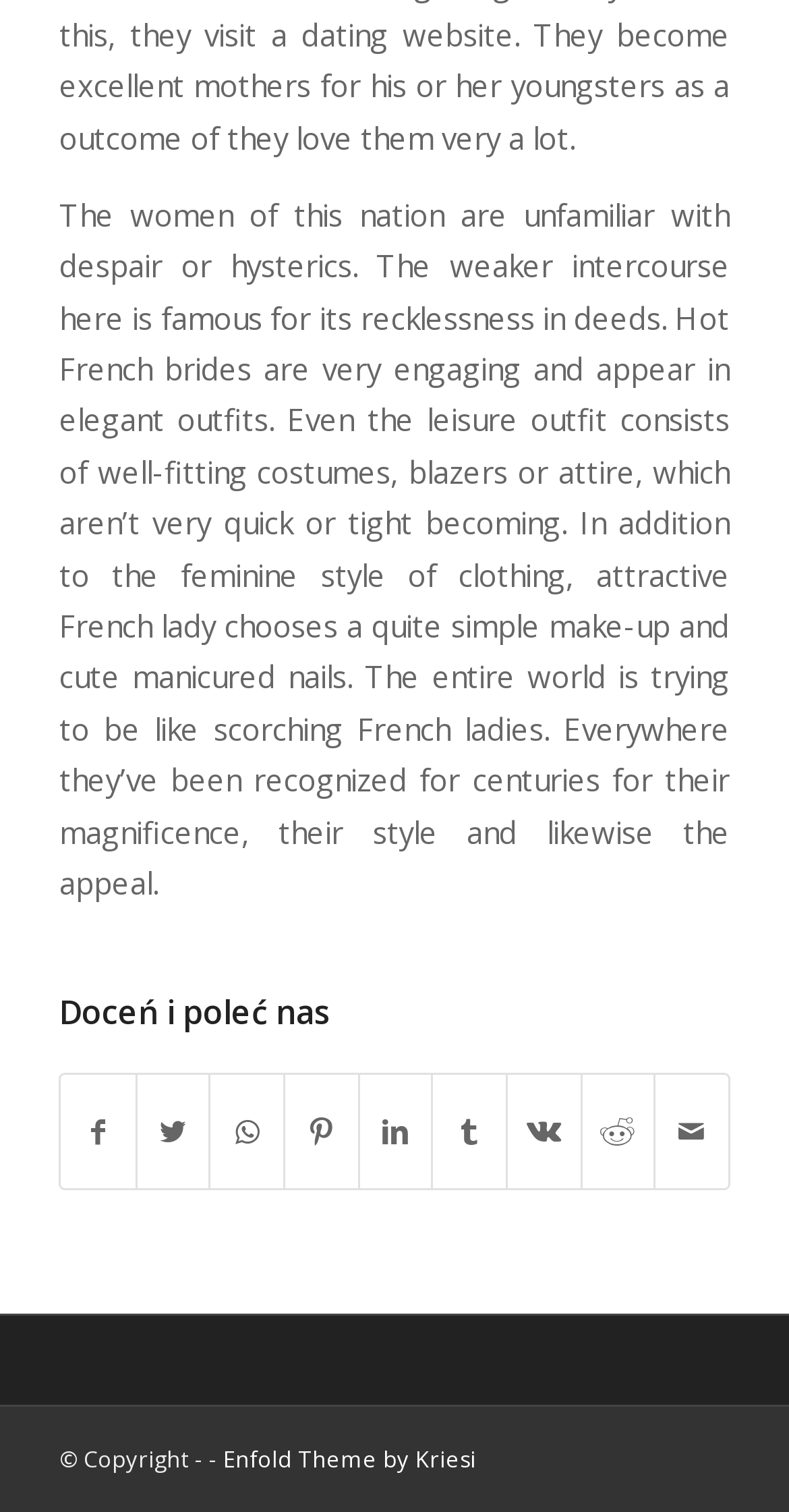Pinpoint the bounding box coordinates of the clickable area needed to execute the instruction: "Visit the Enfold Theme website". The coordinates should be specified as four float numbers between 0 and 1, i.e., [left, top, right, bottom].

[0.283, 0.955, 0.603, 0.975]